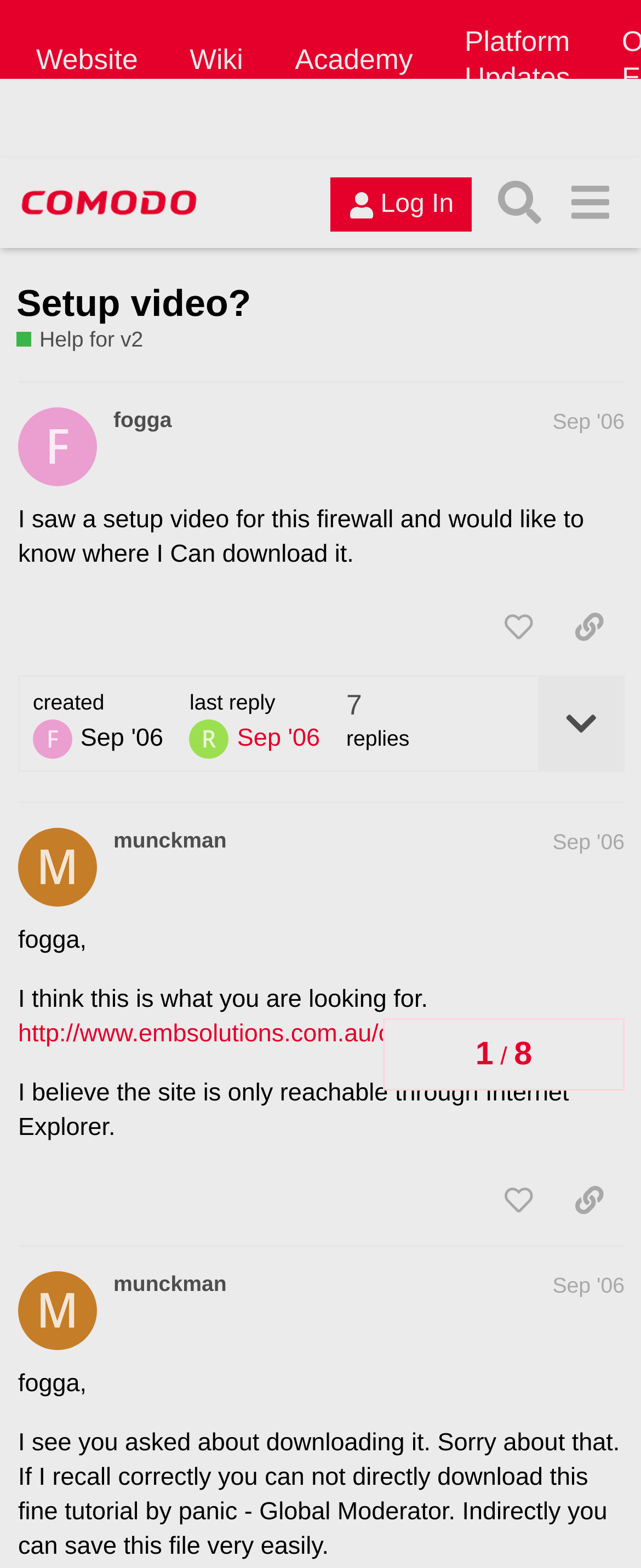Please provide the bounding box coordinate of the region that matches the element description: munckman. Coordinates should be in the format (top-left x, top-left y, bottom-right x, bottom-right y) and all values should be between 0 and 1.

[0.177, 0.811, 0.354, 0.827]